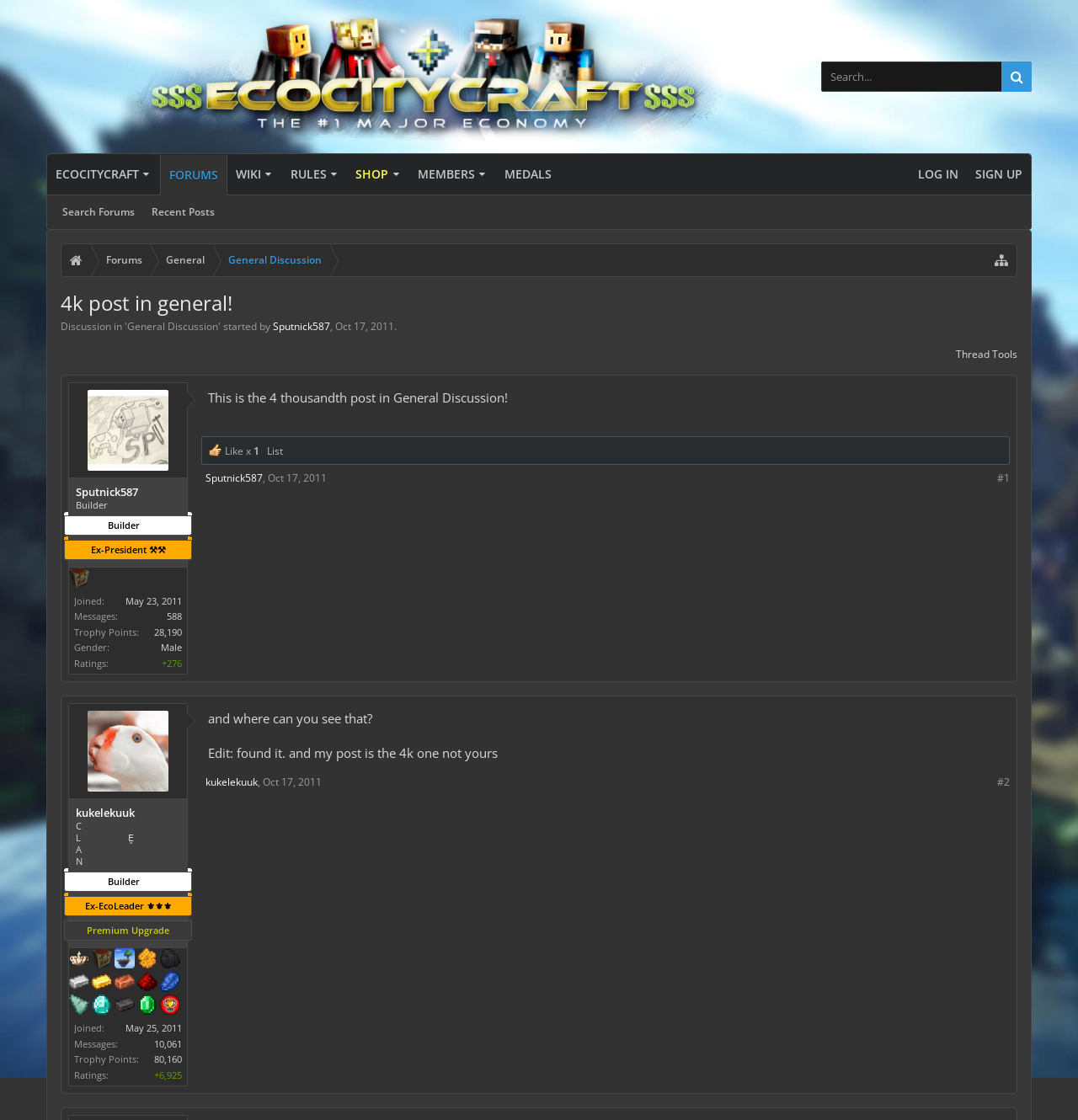Provide the bounding box coordinates of the HTML element this sentence describes: "Thread Tools".

[0.883, 0.305, 0.948, 0.329]